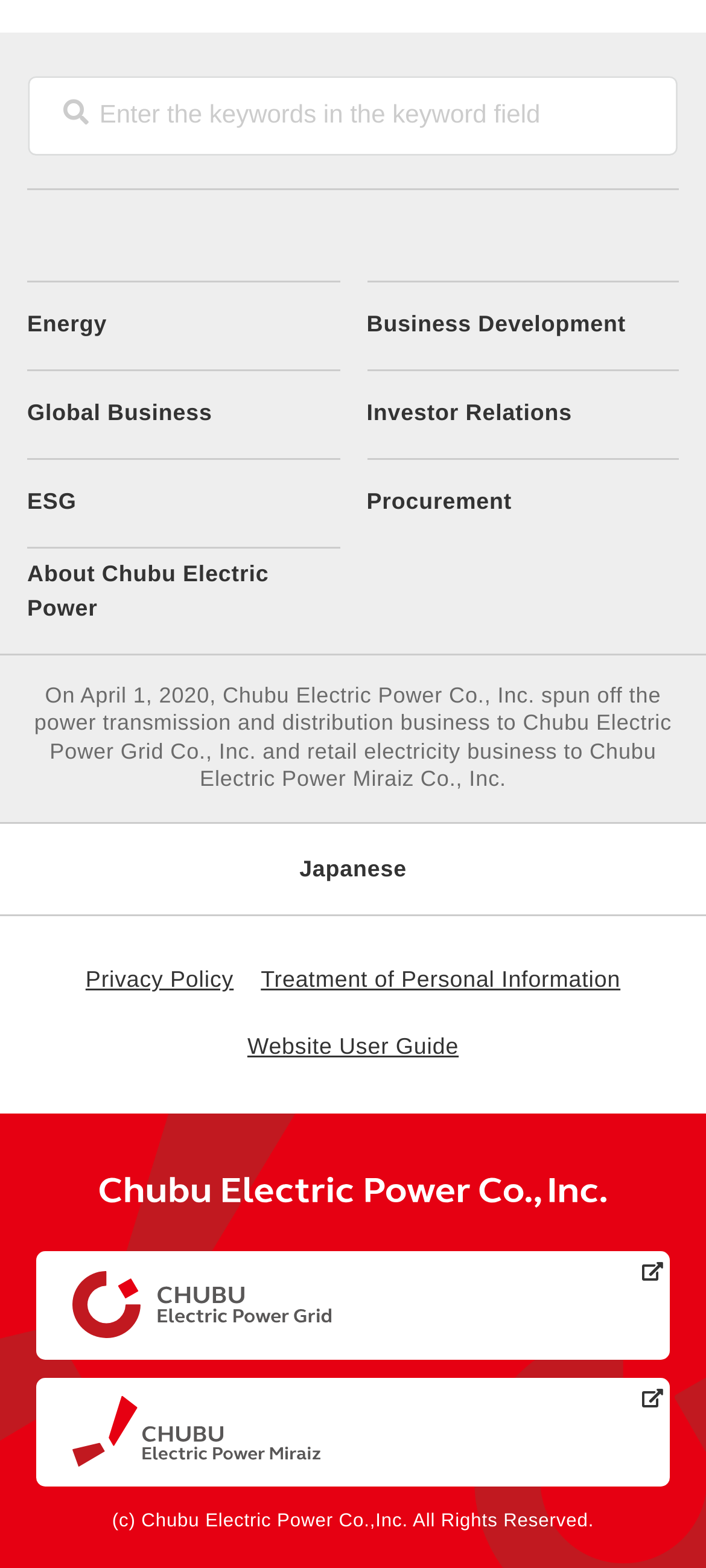Give a short answer to this question using one word or a phrase:
How many links are there in the footer section?

5